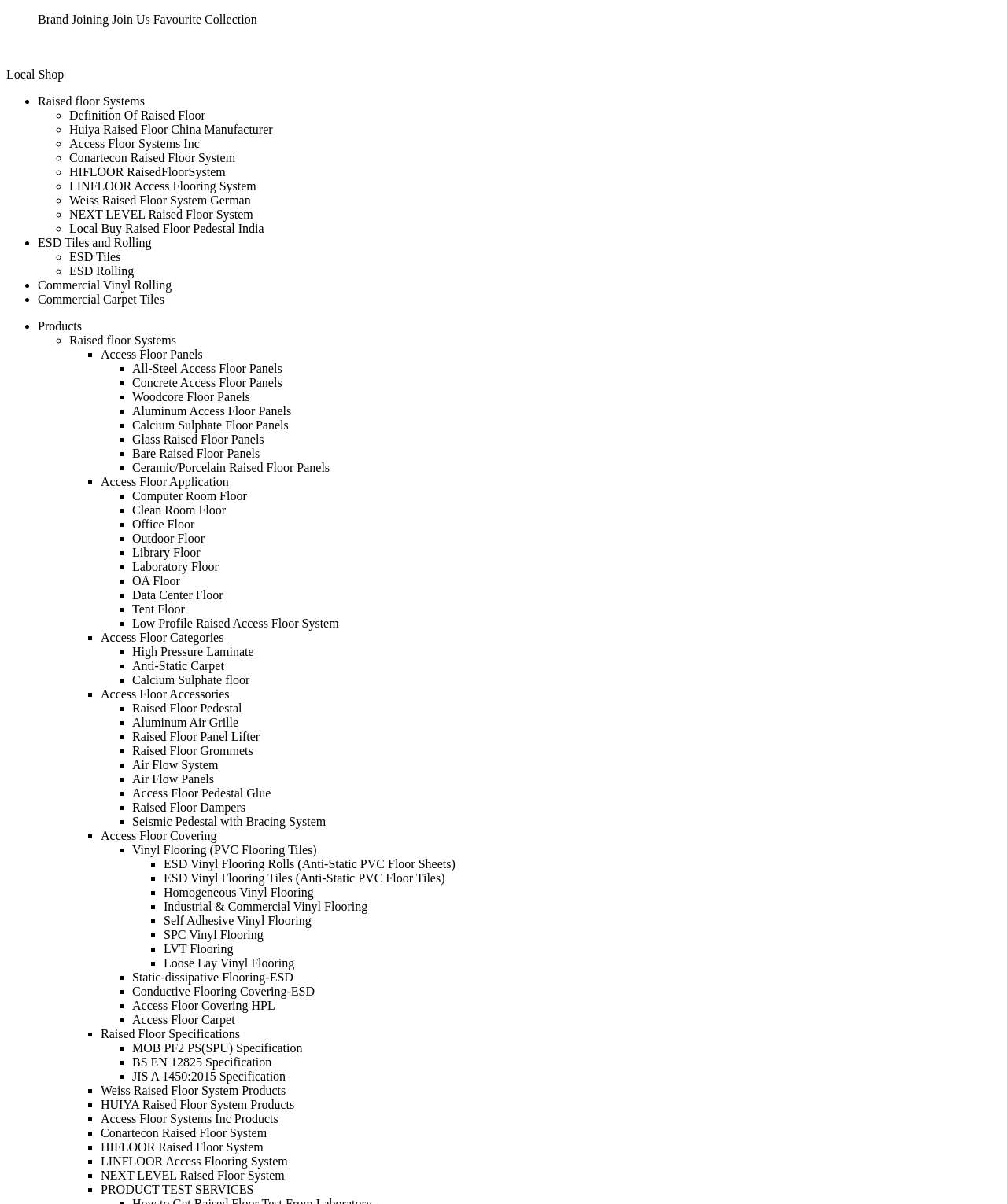Please mark the clickable region by giving the bounding box coordinates needed to complete this instruction: "View 'Raised floor Systems'".

[0.038, 0.078, 0.144, 0.089]